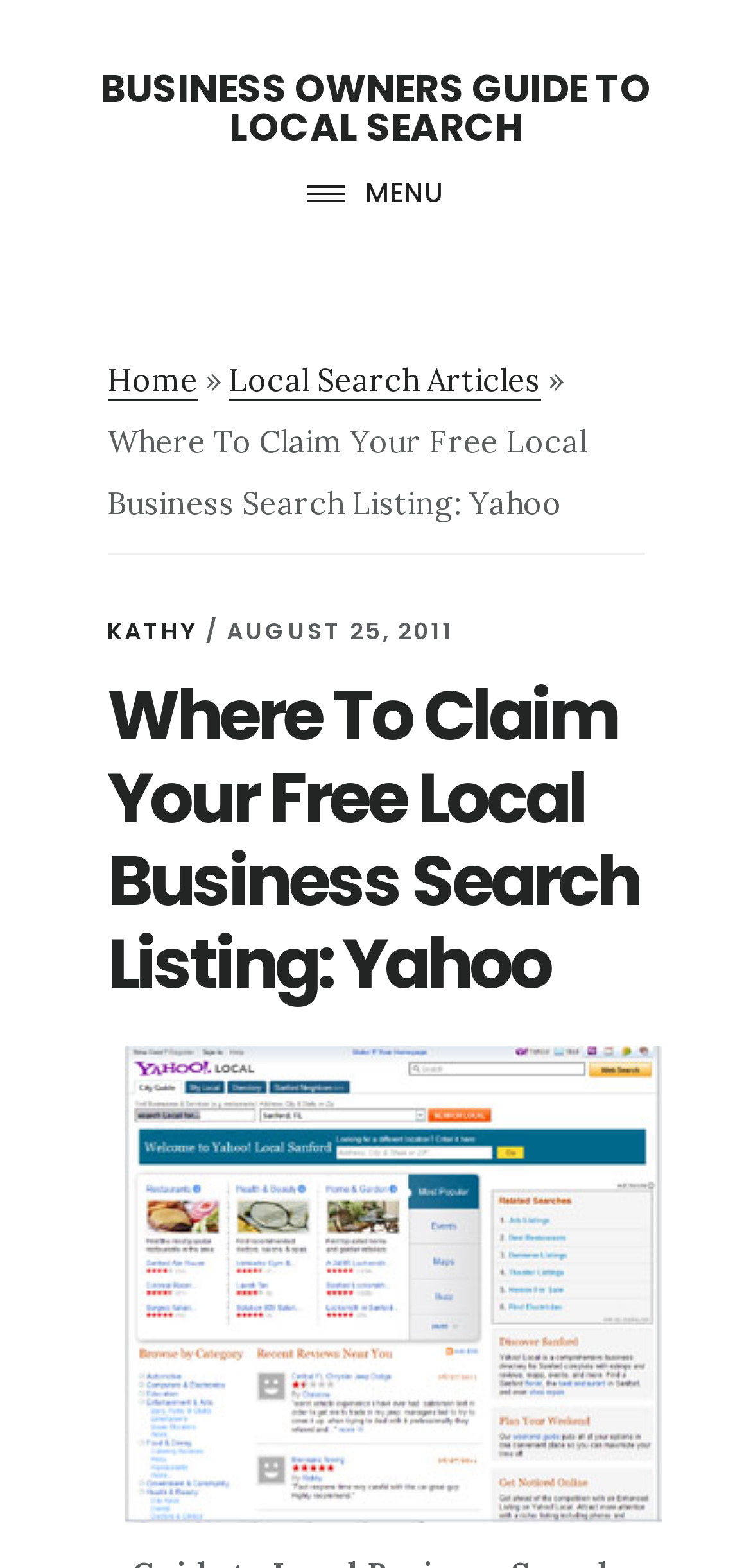Given the element description Local Search Articles, predict the bounding box coordinates for the UI element in the webpage screenshot. The format should be (top-left x, top-left y, bottom-right x, bottom-right y), and the values should be between 0 and 1.

[0.304, 0.23, 0.719, 0.255]